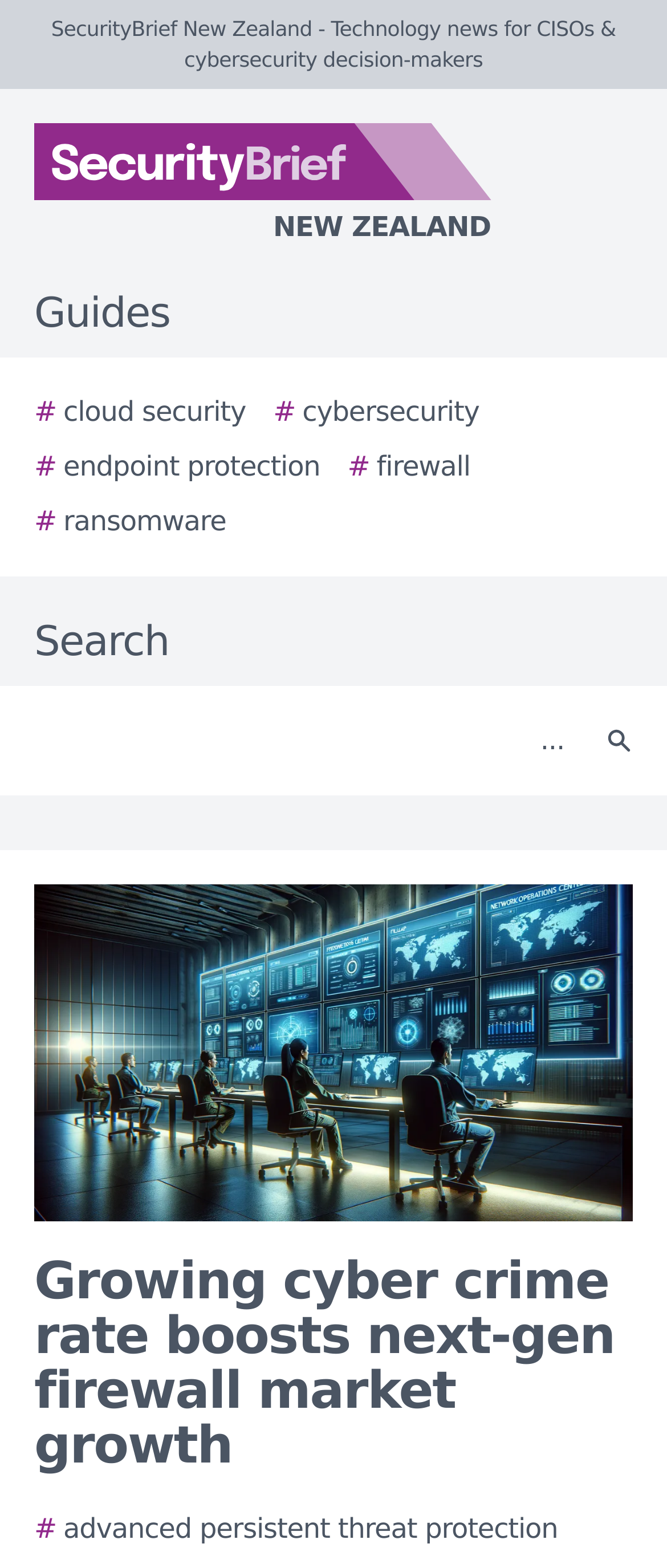Provide the bounding box coordinates, formatted as (top-left x, top-left y, bottom-right x, bottom-right y), with all values being floating point numbers between 0 and 1. Identify the bounding box of the UI element that matches the description: # Advanced Persistent Threat Protection

[0.051, 0.963, 0.836, 0.989]